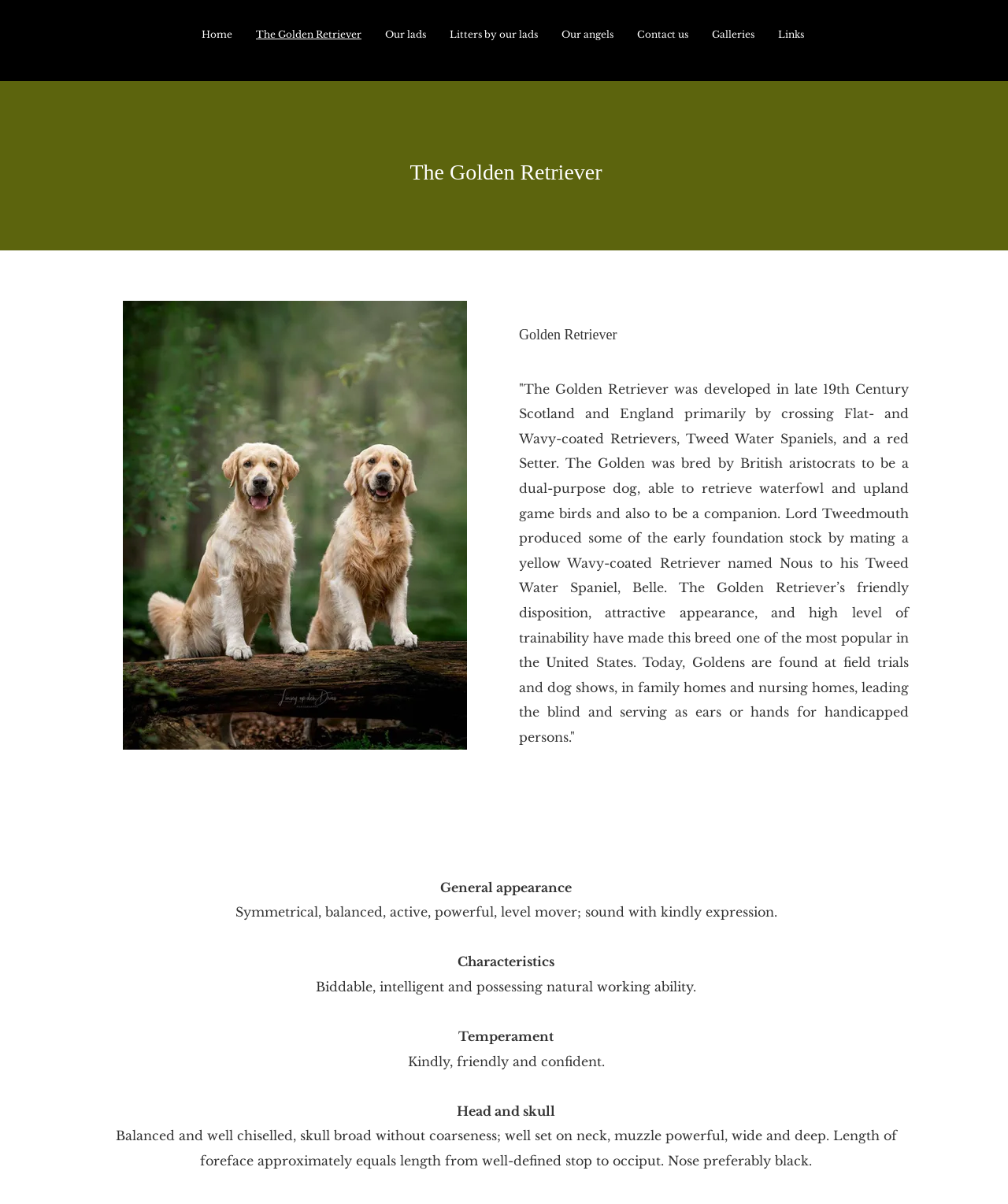Identify the coordinates of the bounding box for the element that must be clicked to accomplish the instruction: "Read about the characteristics of the Golden Retriever".

[0.313, 0.813, 0.691, 0.826]